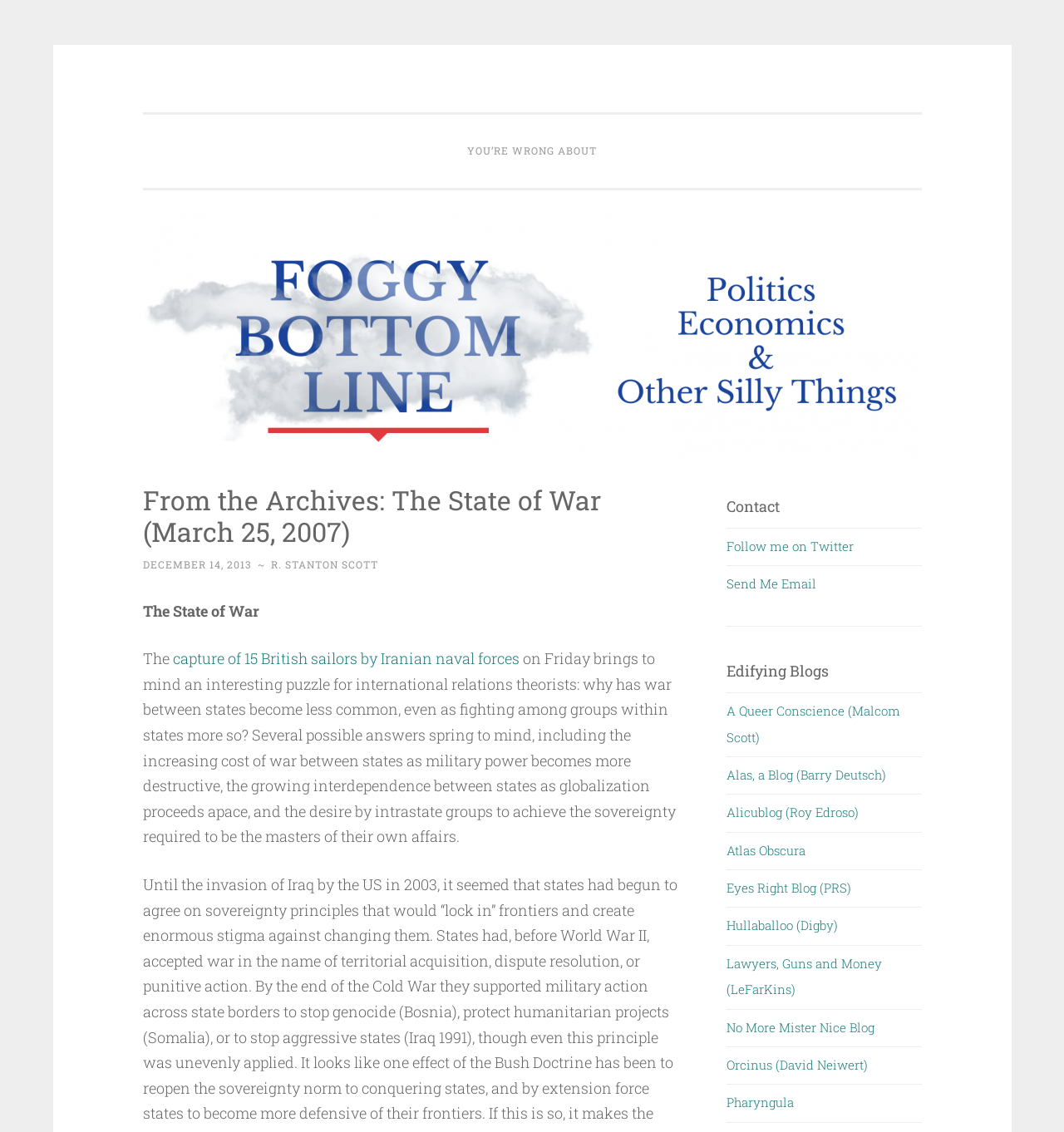Identify the bounding box coordinates of the region that needs to be clicked to carry out this instruction: "Read the article 'From the Archives: The State of War (March 25, 2007)'". Provide these coordinates as four float numbers ranging from 0 to 1, i.e., [left, top, right, bottom].

[0.134, 0.428, 0.646, 0.485]